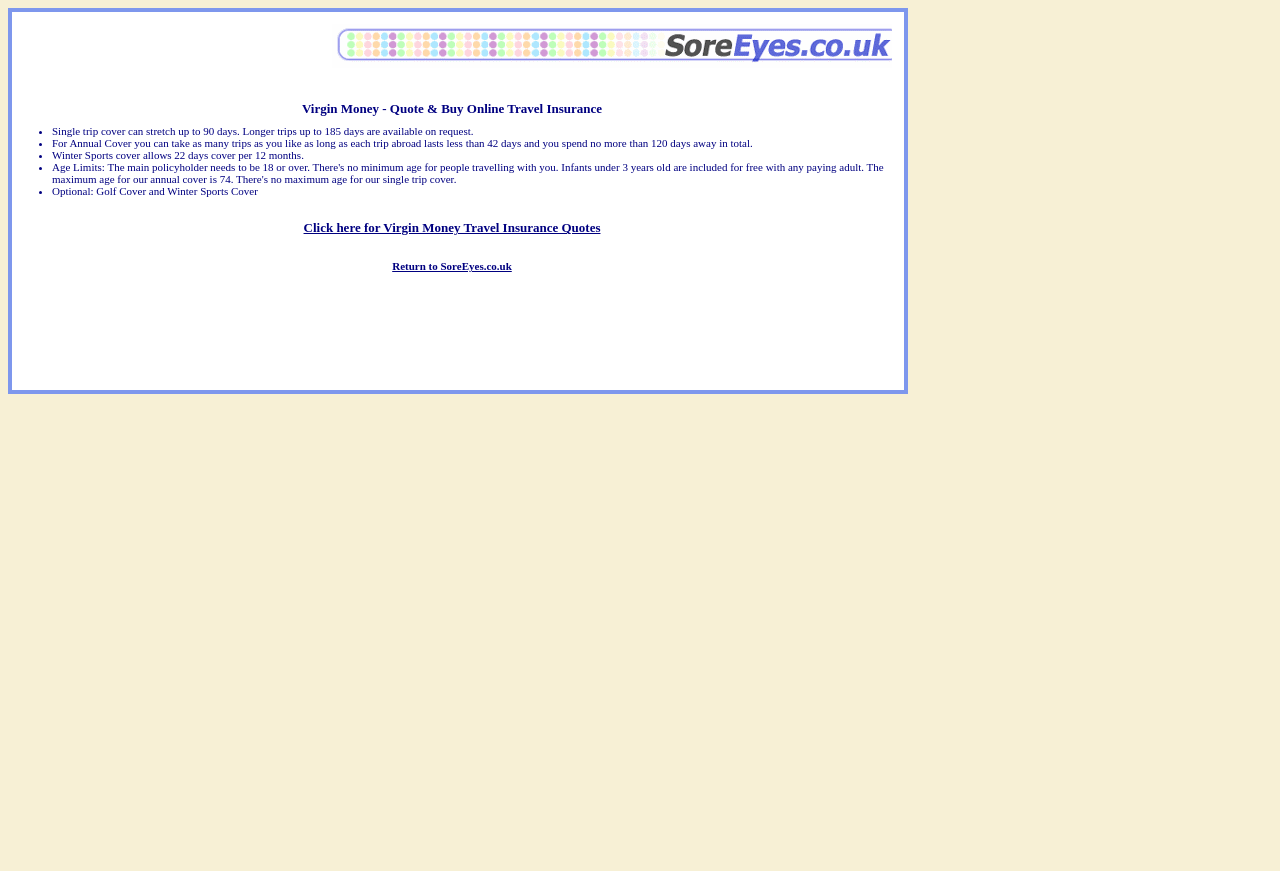What type of insurance is being quoted?
Give a one-word or short-phrase answer derived from the screenshot.

Travel insurance